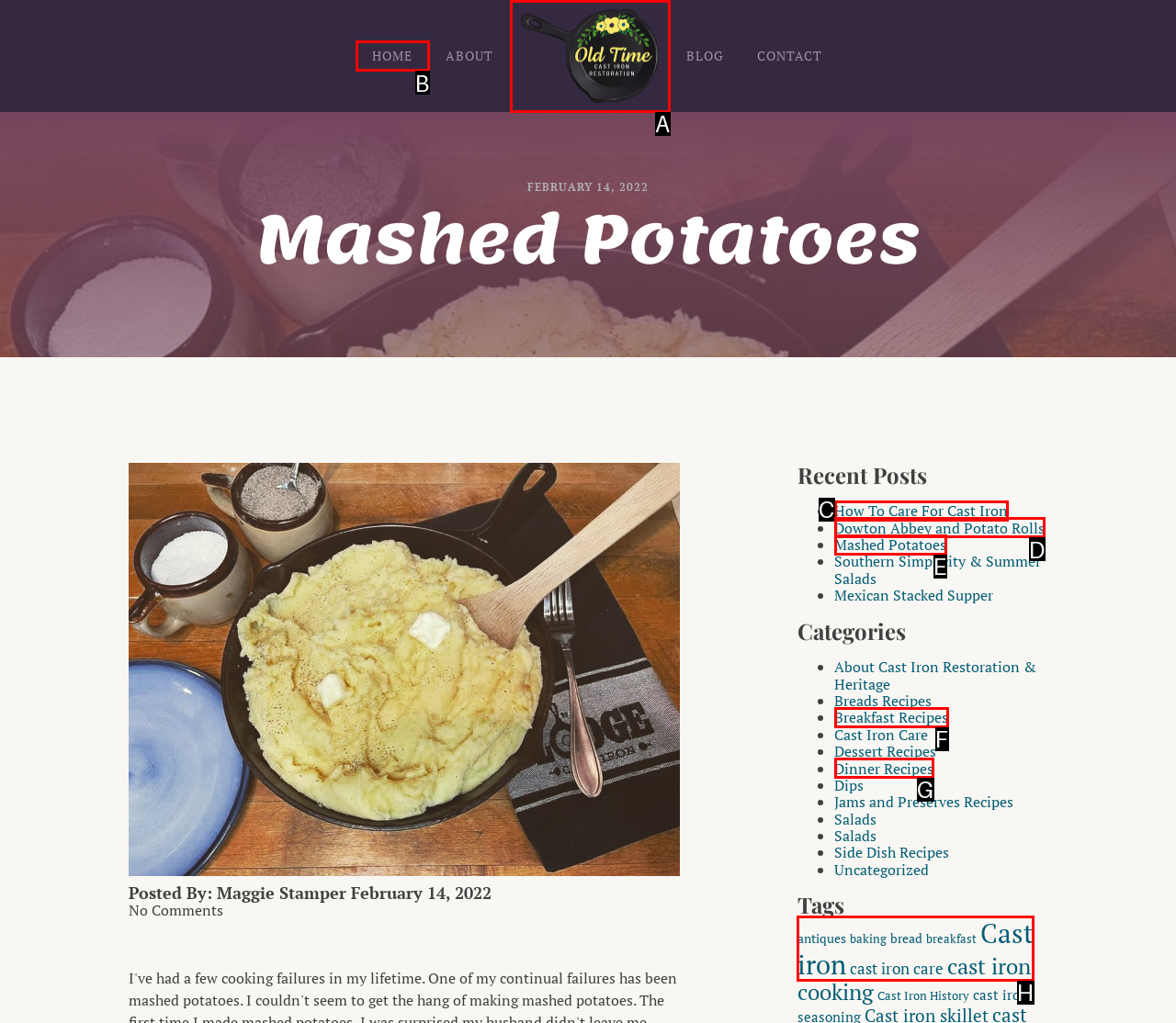Which HTML element should be clicked to perform the following task: check tags about cast iron
Reply with the letter of the appropriate option.

H